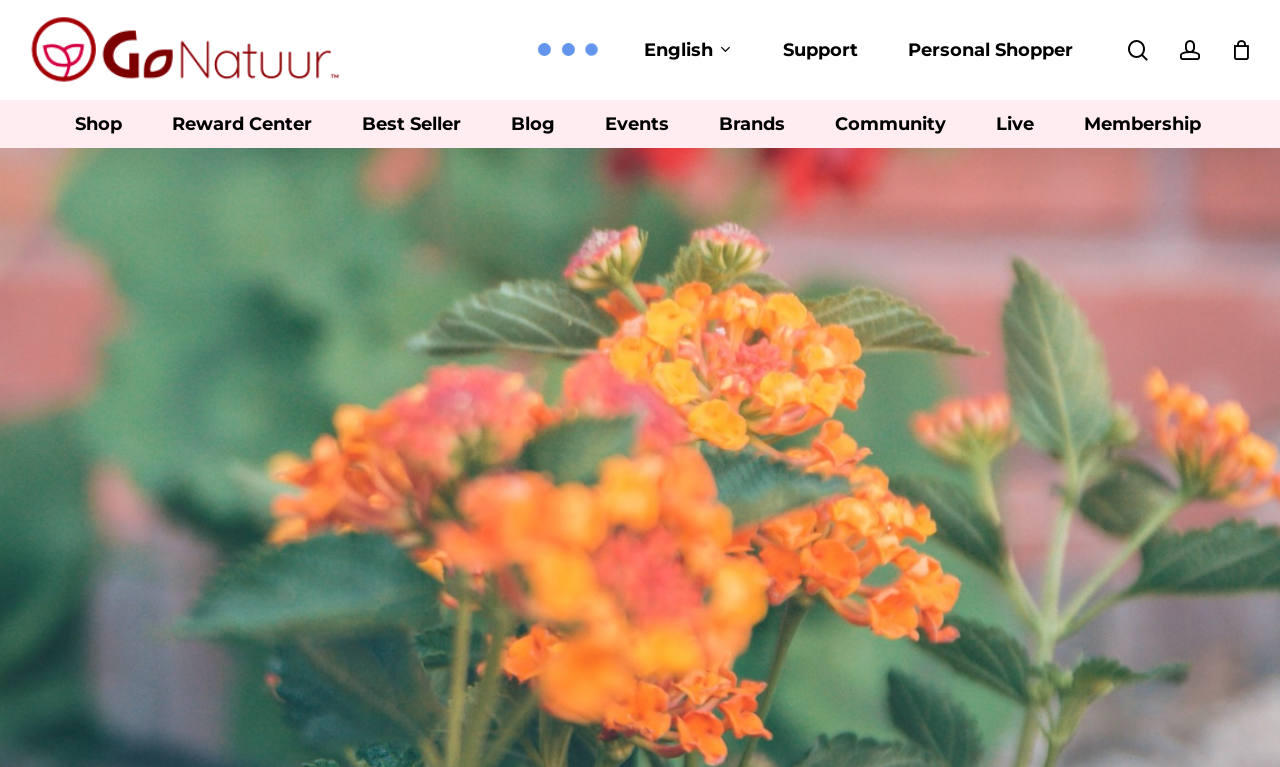What is the name of the website?
Kindly answer the question with as much detail as you can.

The name of the website can be found in the top-left corner of the webpage, where the logo 'Gonatuur' is displayed.